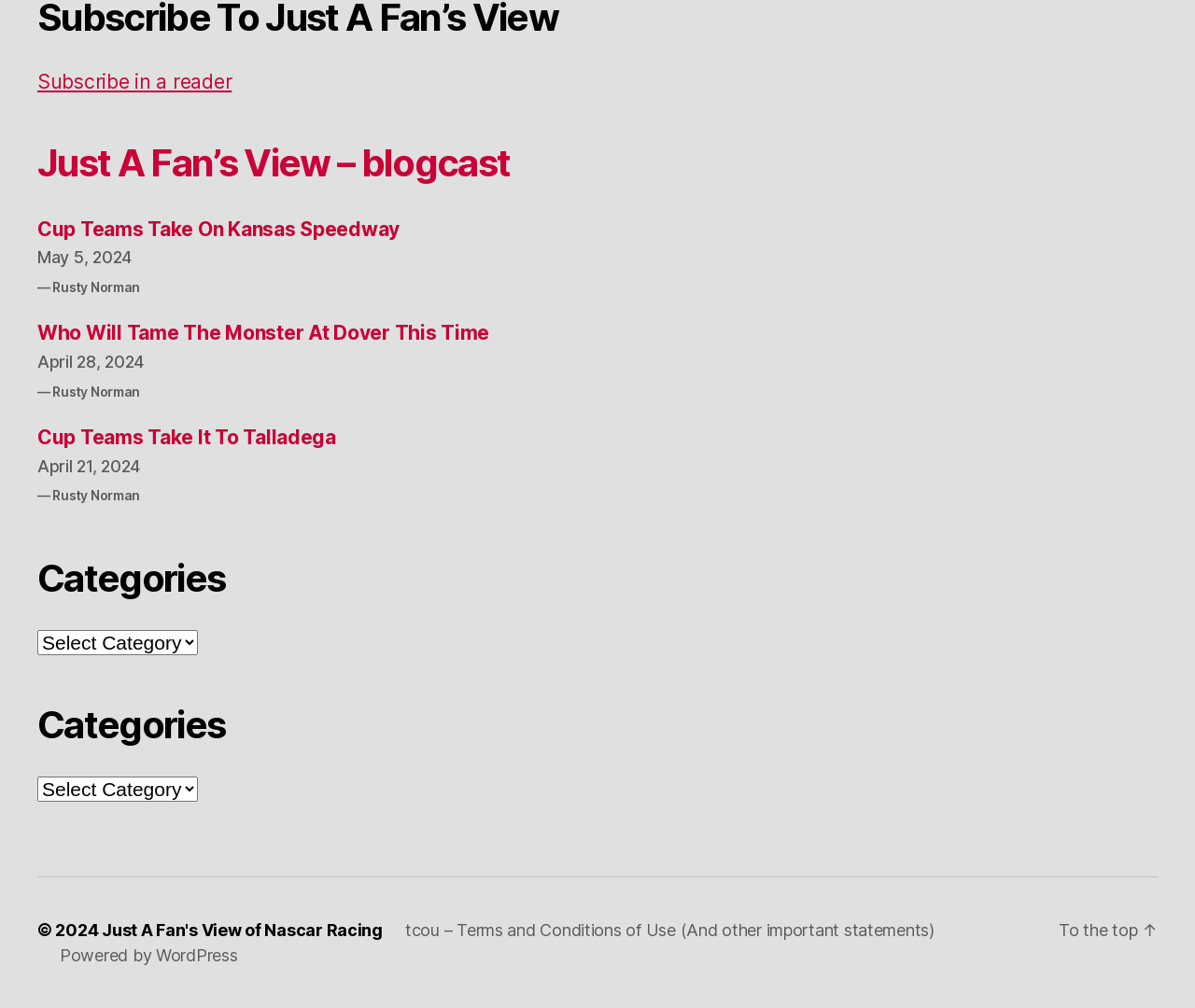Highlight the bounding box coordinates of the region I should click on to meet the following instruction: "Go to the top of the page".

[0.886, 0.913, 0.969, 0.932]